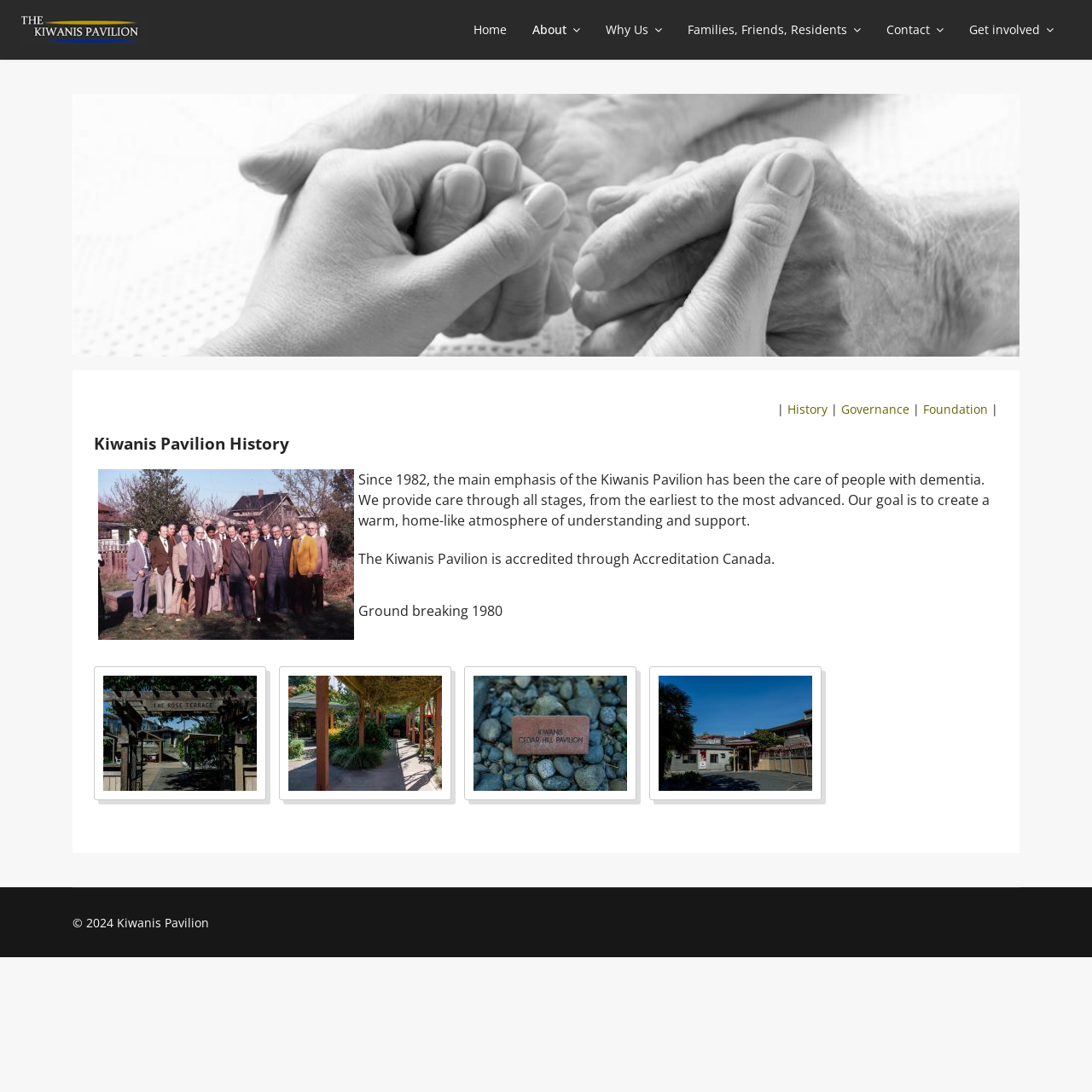What is the name of the pavilion?
Please provide a detailed and thorough answer to the question.

The name of the pavilion can be found in the link 'Kiwanis Pavillion' at the top of the page, and also in the image and static text elements that contain the same text.